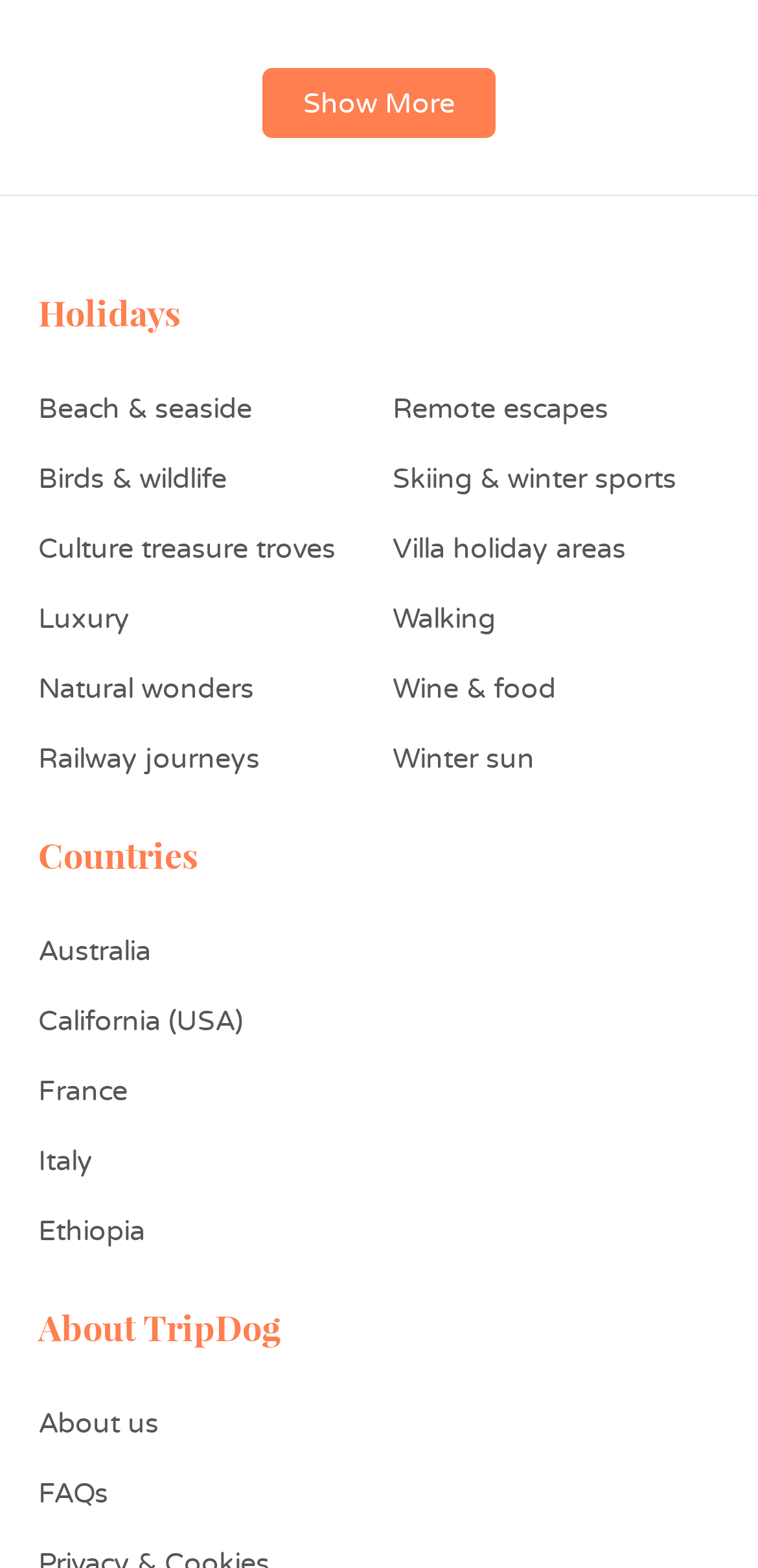Please identify the bounding box coordinates of the area that needs to be clicked to fulfill the following instruction: "Explore beach and seaside holidays."

[0.05, 0.239, 0.482, 0.284]